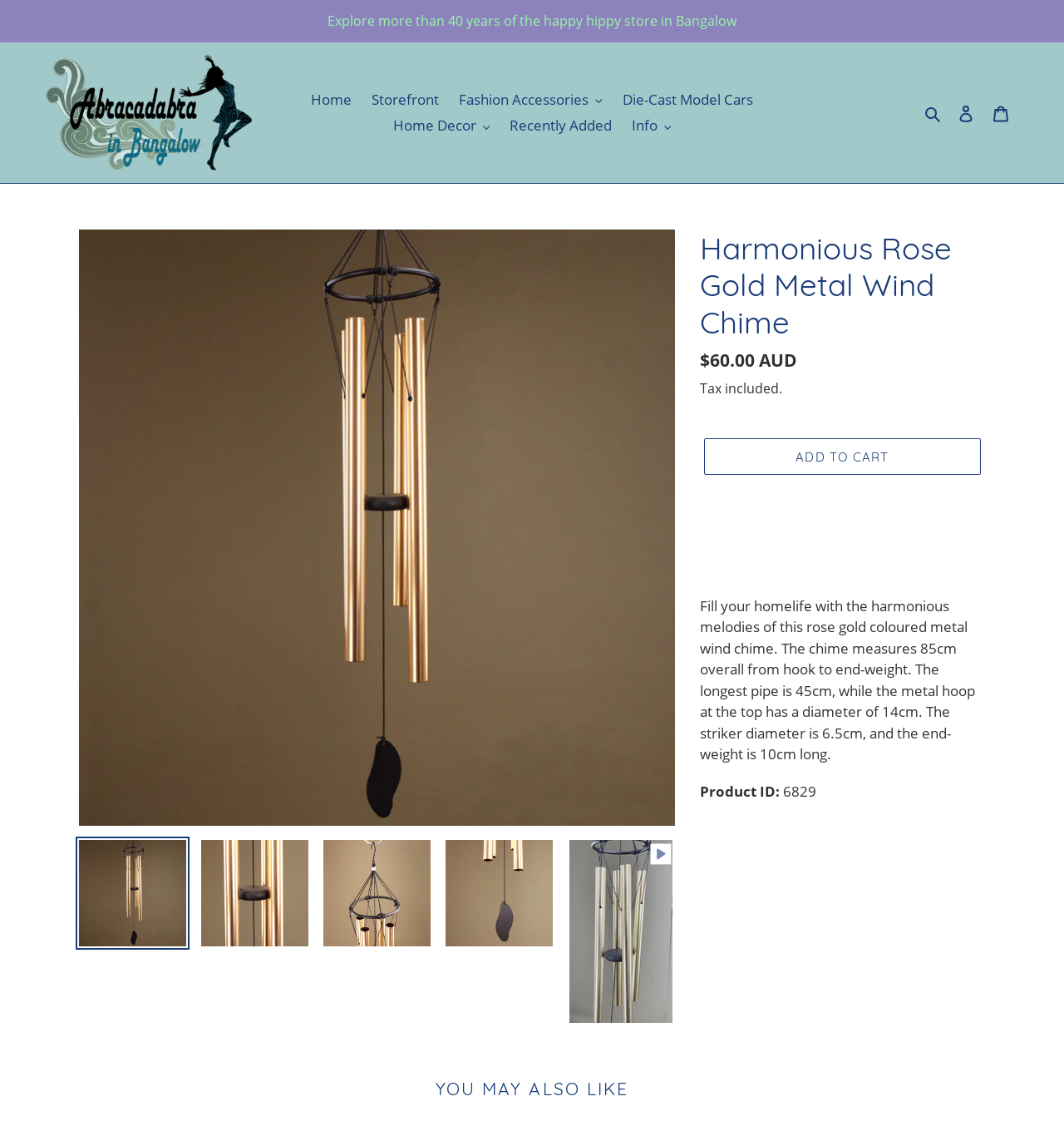Provide an in-depth caption for the webpage.

This webpage is about a product, specifically a Harmonious Rose Gold Metal Wind Chime. At the top, there is an announcement section with a link to explore more than 40 years of the Happy Hippy store in Bangalow. Below this, there is a navigation menu with links to different sections of the website, including Home, Storefront, Fashion Accessories, Die-Cast Model Cars, Home Decor, and Info.

On the left side of the page, there is a large image of the wind chime, taking up most of the vertical space. Below the image, there are four smaller images and a video thumbnail, which appear to be additional views of the product.

To the right of the image, there is a product description section. It starts with a heading that reads "Harmonious Rose Gold Metal Wind Chime". Below this, there is a description list with the regular price of the product, $60.00 AUD, and a note that tax is included. There is also a button to add the product to the cart.

Further down, there is a detailed product description that provides measurements of the wind chime, including its overall length, longest pipe, metal hoop diameter, striker diameter, and end-weight length. Below this, there is a product ID section with the ID number 6829.

At the very bottom of the page, there is a section titled "YOU MAY ALSO LIKE", which suggests that there may be other related products or recommendations.